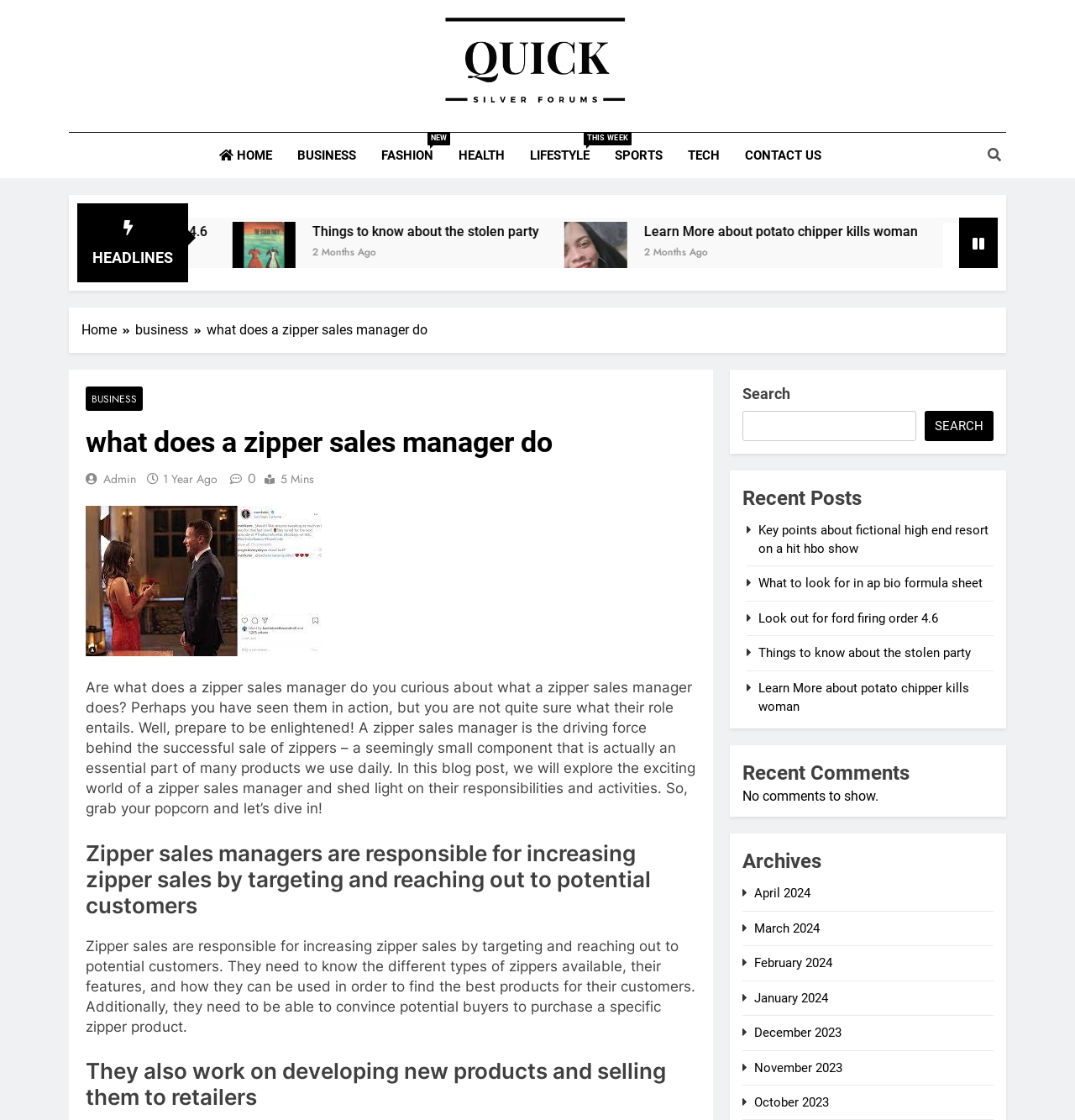Elaborate on the webpage's design and content in a detailed caption.

This webpage is a blog post about the role of a zipper sales manager. At the top, there is a navigation bar with links to "HOME", "BUSINESS", "FASHION NEW", "HEALTH", "LIFESTYLE THIS WEEK", "SPORTS", "TECH", and "CONTACT US". Below the navigation bar, there is a heading "HEADLINES" and three figures with links to news articles, each accompanied by an image and a heading describing the article.

On the left side of the page, there is a breadcrumbs navigation menu showing the current page's location as "Home > Business > what does a zipper sales manager do". Below the breadcrumbs, there is a heading "what does a zipper sales manager do" and a brief introduction to the topic.

The main content of the page is divided into sections, each with a heading describing the responsibilities of a zipper sales manager. The first section explains that they are responsible for increasing zipper sales by targeting and reaching out to potential customers. The second section describes their role in developing new products and selling them to retailers.

On the right side of the page, there is a search bar and a section titled "Recent Posts" with links to five recent articles. Below that, there is a section titled "Recent Comments" with a message indicating that there are no comments to show. Finally, there is a section titled "Archives" with links to monthly archives from April 2024 to October 2023.

At the bottom of the page, there are two buttons, one with a magnifying glass icon and another with a caret icon.